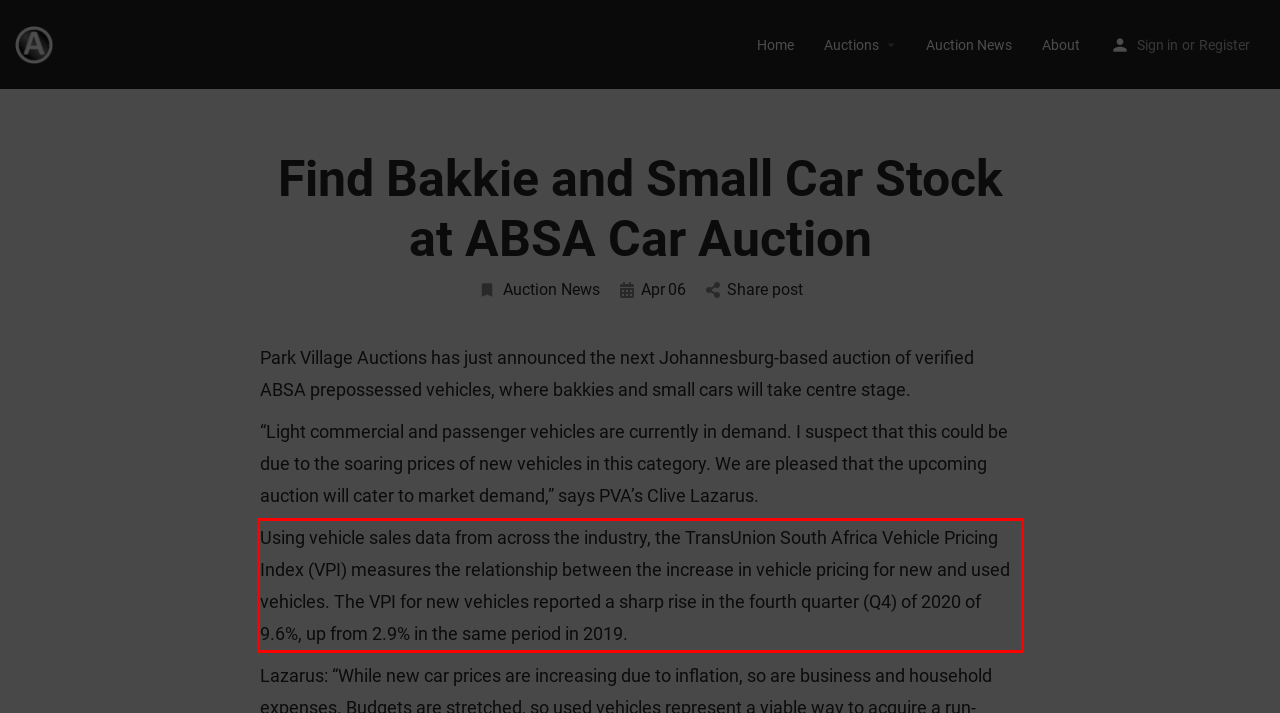Extract and provide the text found inside the red rectangle in the screenshot of the webpage.

Using vehicle sales data from across the industry, the TransUnion South Africa Vehicle Pricing Index (VPI) measures the relationship between the increase in vehicle pricing for new and used vehicles. The VPI for new vehicles reported a sharp rise in the fourth quarter (Q4) of 2020 of 9.6%, up from 2.9% in the same period in 2019.